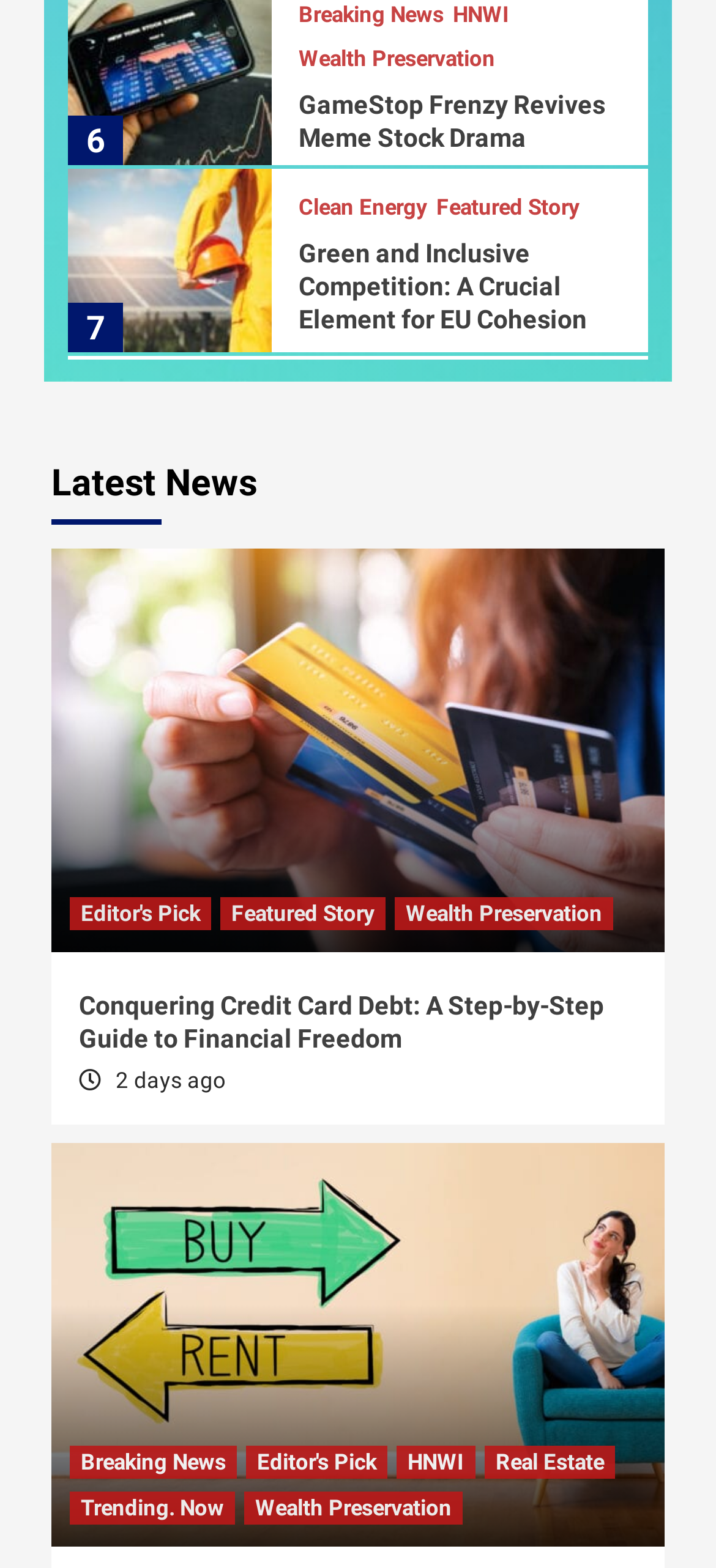Please locate the bounding box coordinates of the element that should be clicked to achieve the given instruction: "Check the article about Conquering Credit Card Debt".

[0.11, 0.63, 0.89, 0.673]